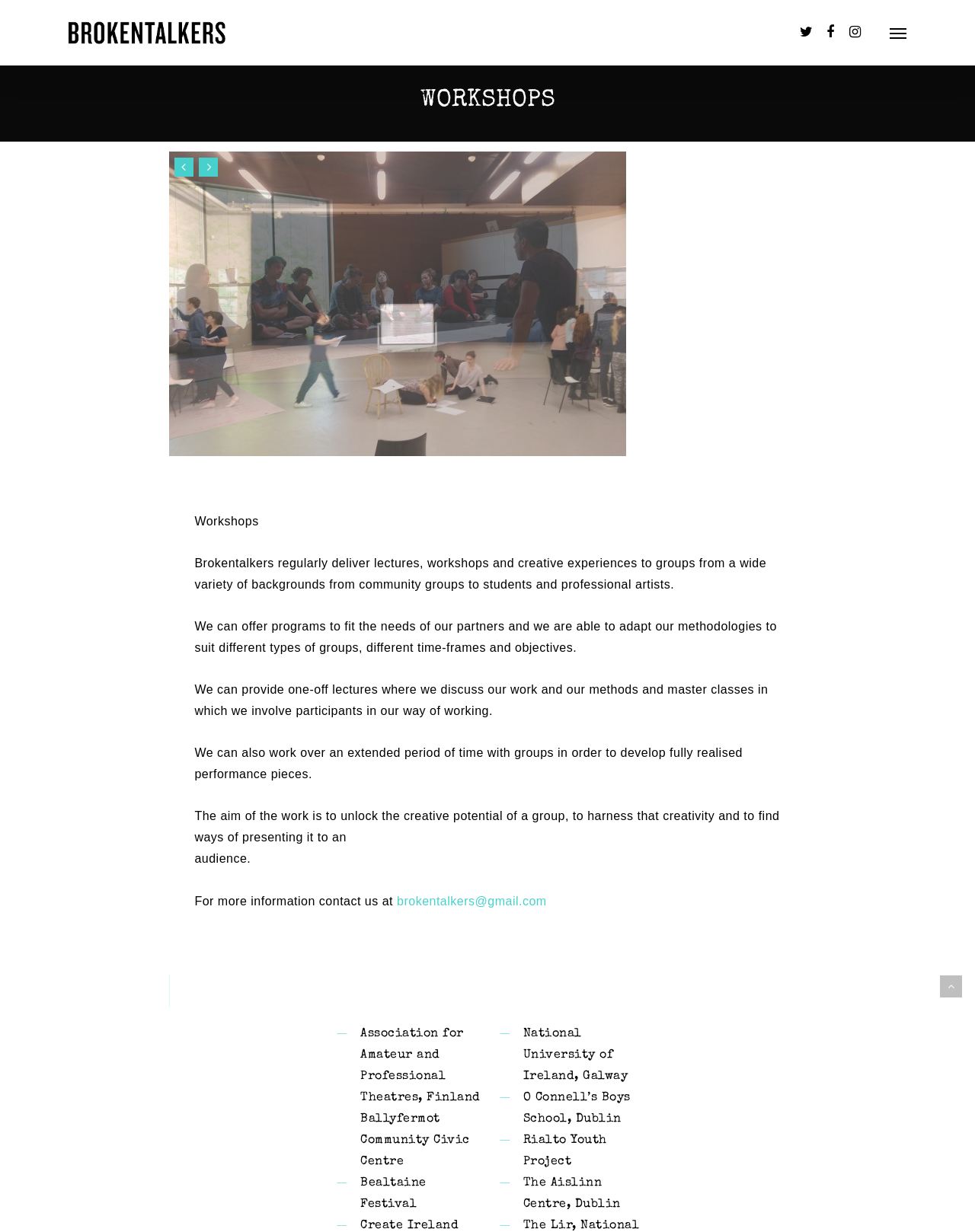What organizations has Brokentalkers worked with?
Please answer the question as detailed as possible.

The webpage lists several organizations that Brokentalkers has worked with, including the Association for Amateur and Professional Theatres, Finland, Ballyfermot Community Civic Centre, Bealtaine Festival, and more. These organizations are listed under the heading 'Here are some of the organisations we have worked with:'.